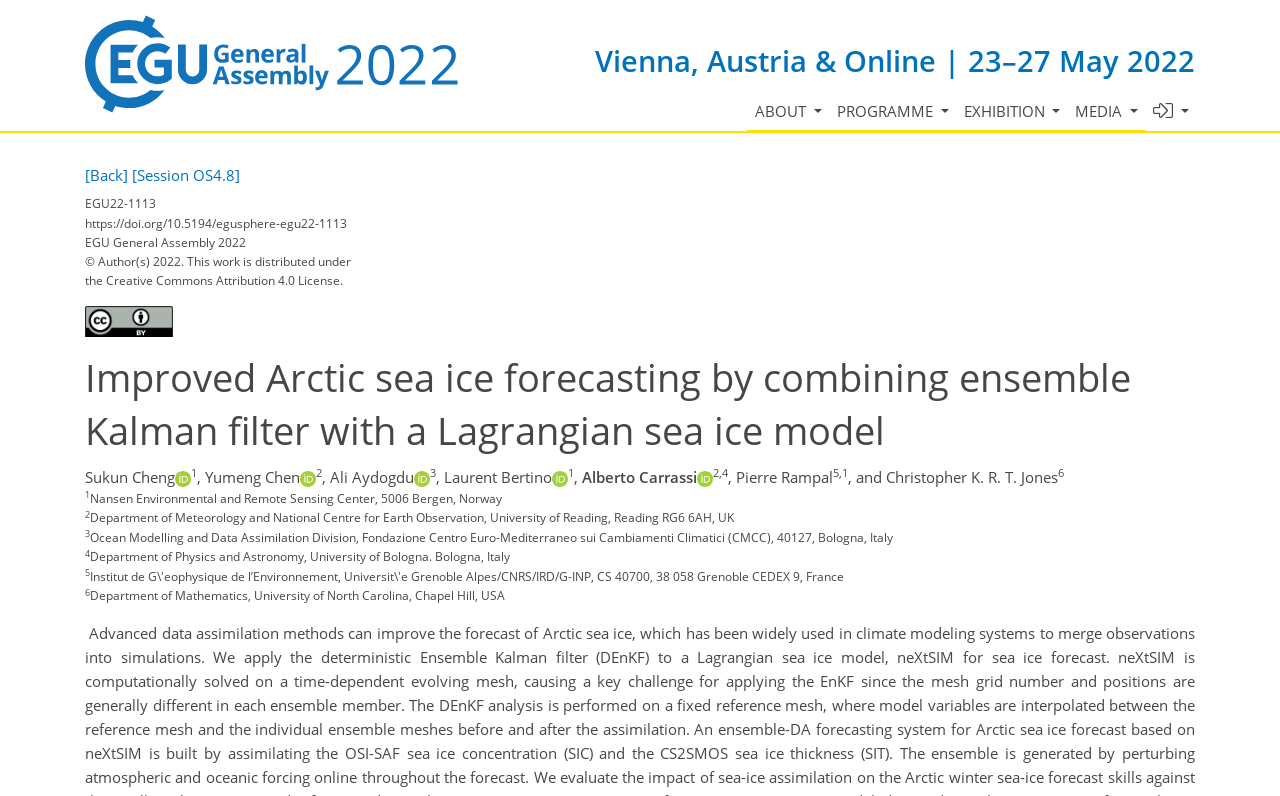Determine the bounding box coordinates of the area to click in order to meet this instruction: "Click the image of Creative Commons Attribution 4.0 International".

[0.066, 0.385, 0.135, 0.423]